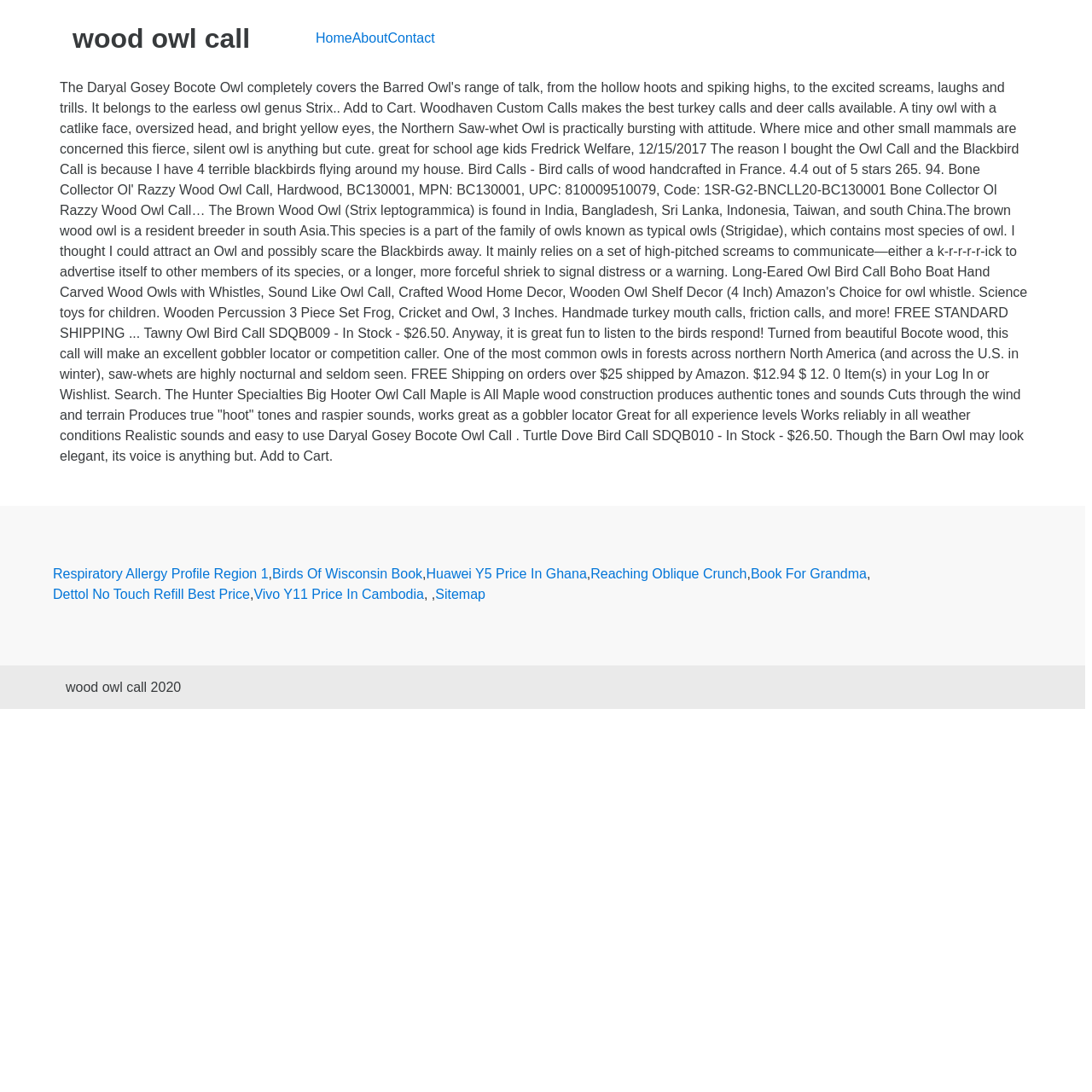Determine the bounding box coordinates of the clickable region to carry out the instruction: "click the 'Home' link".

[0.289, 0.028, 0.322, 0.042]